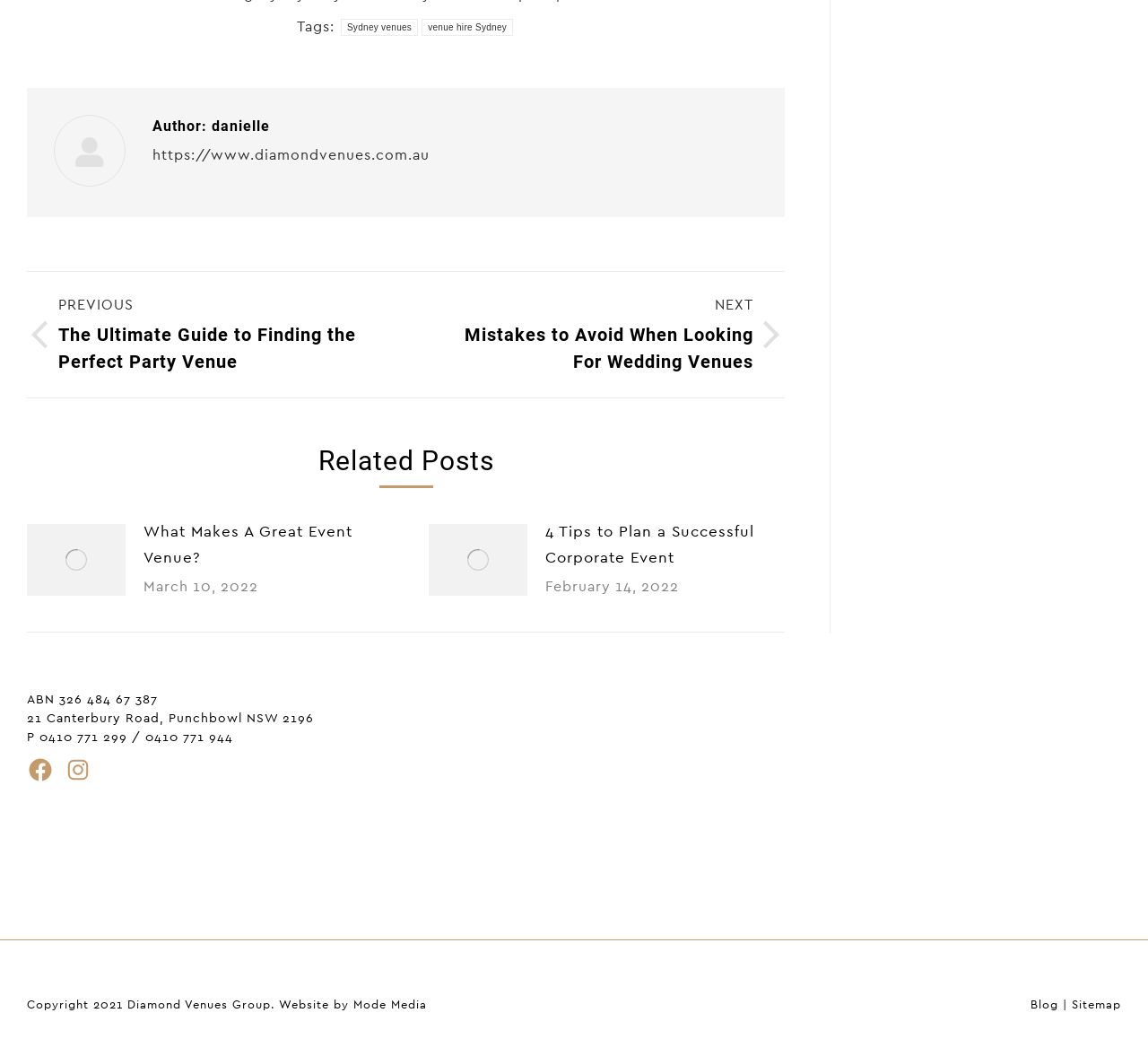Please pinpoint the bounding box coordinates for the region I should click to adhere to this instruction: "Call the phone number 0410 771 299".

[0.034, 0.704, 0.111, 0.716]